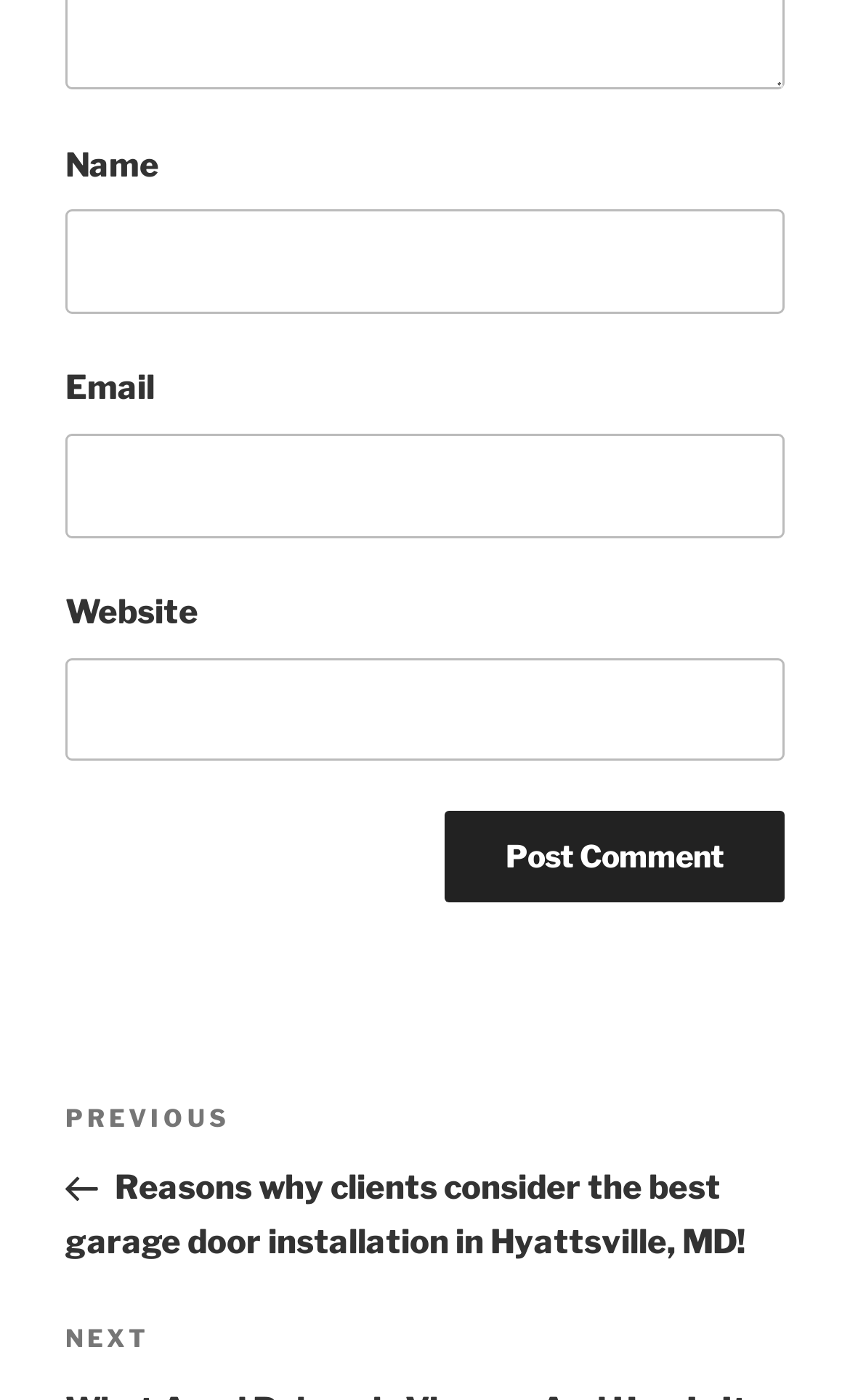Give a one-word or phrase response to the following question: How many fields are required to be filled in to post a comment?

Three